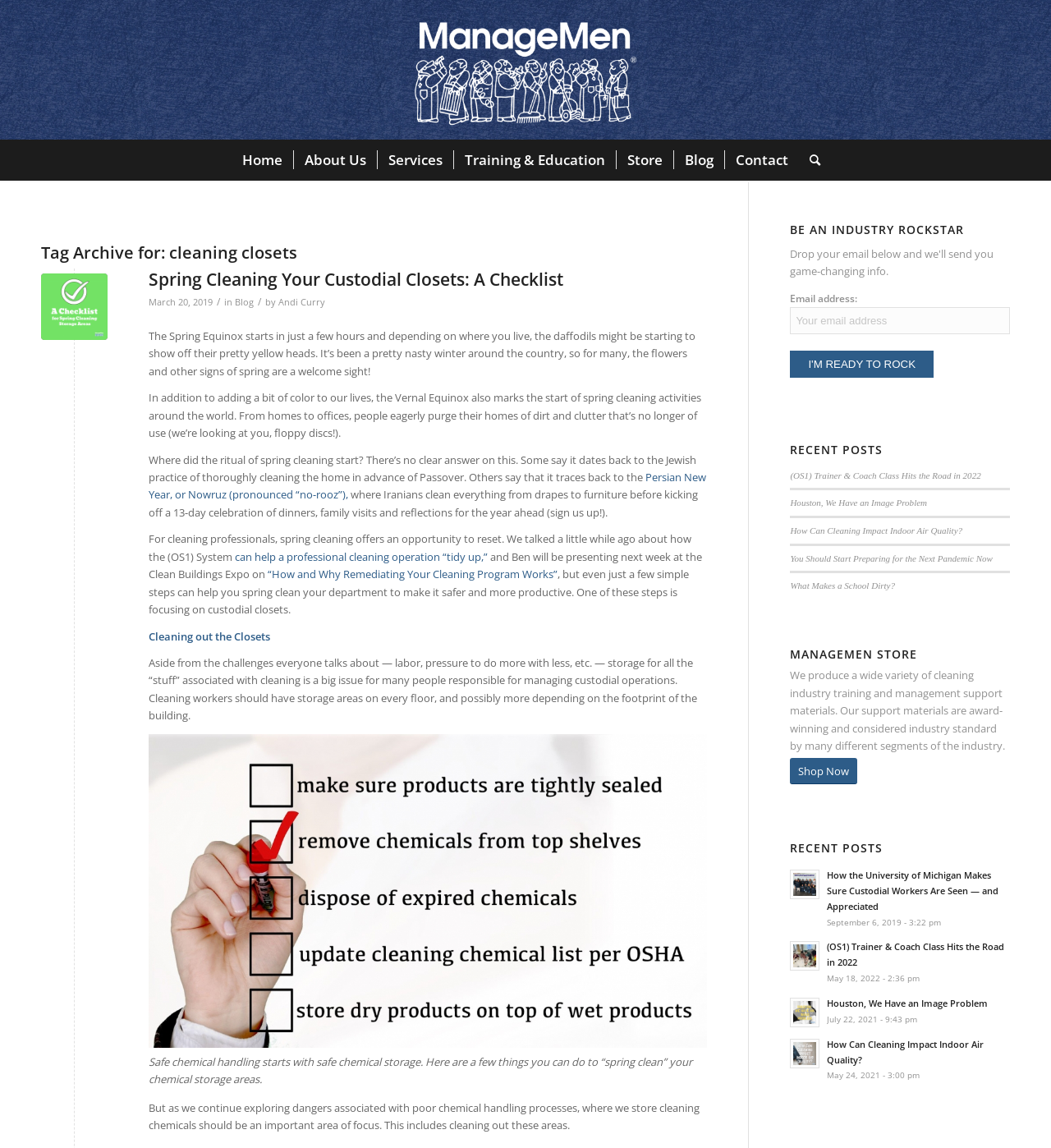What is the topic of the blog post with the image of a vacuum on a hard floor?
Use the information from the screenshot to give a comprehensive response to the question.

The topic of the blog post with the image of a vacuum on a hard floor is 'How Can Cleaning Impact Indoor Air Quality?' which can be inferred from the link text and the image description, indicating that the post discusses the relationship between cleaning and indoor air quality.